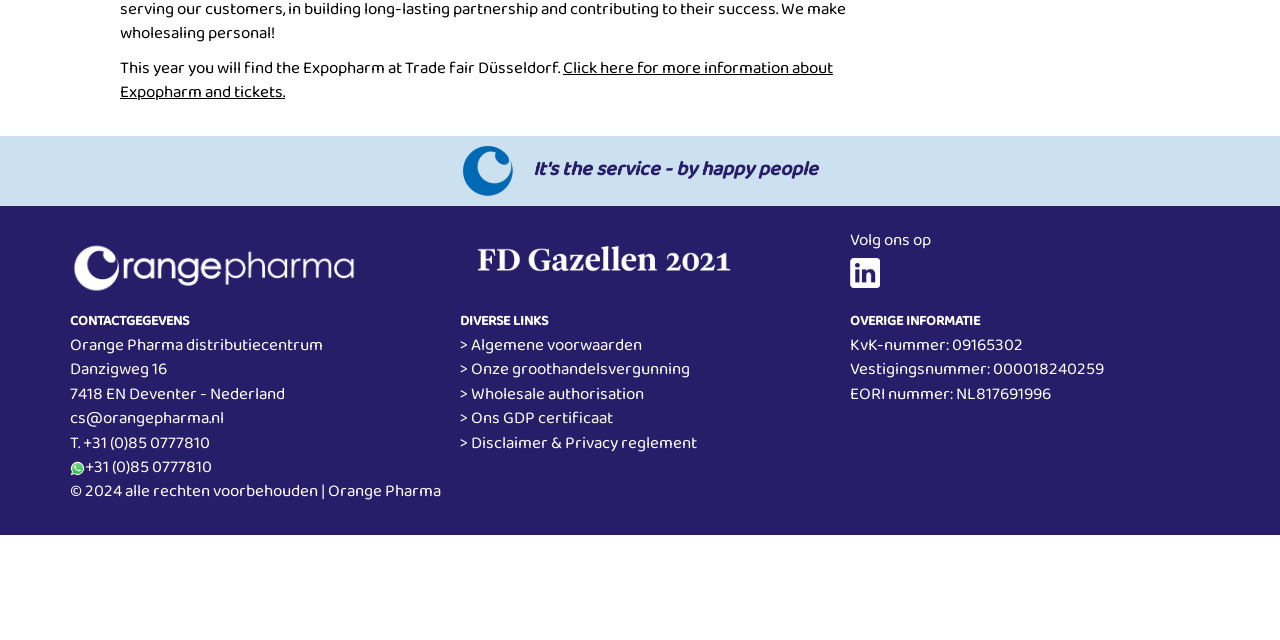Find the bounding box of the element with the following description: "cs@orangepharma.nl". The coordinates must be four float numbers between 0 and 1, formatted as [left, top, right, bottom].

[0.055, 0.633, 0.175, 0.675]